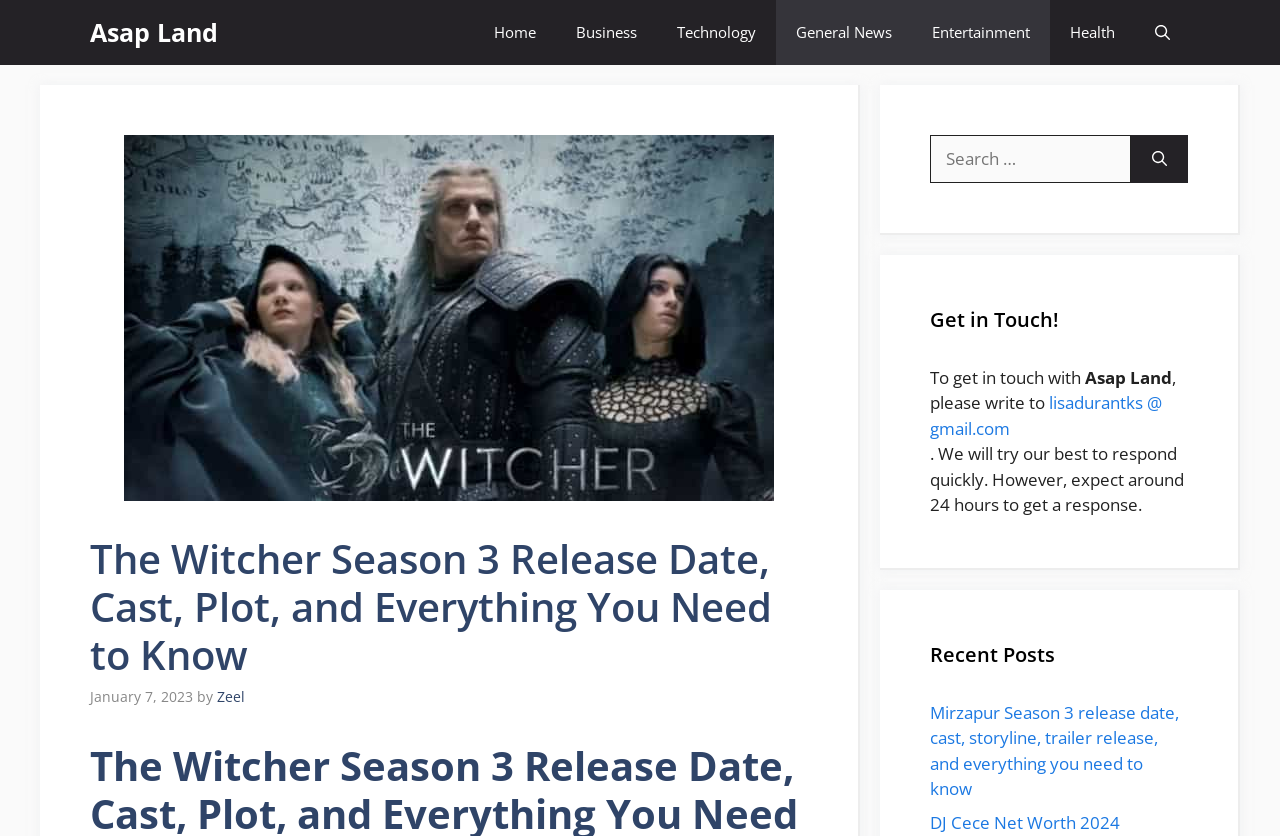Please find the bounding box coordinates for the clickable element needed to perform this instruction: "Click on the 'Home' link".

[0.37, 0.0, 0.434, 0.078]